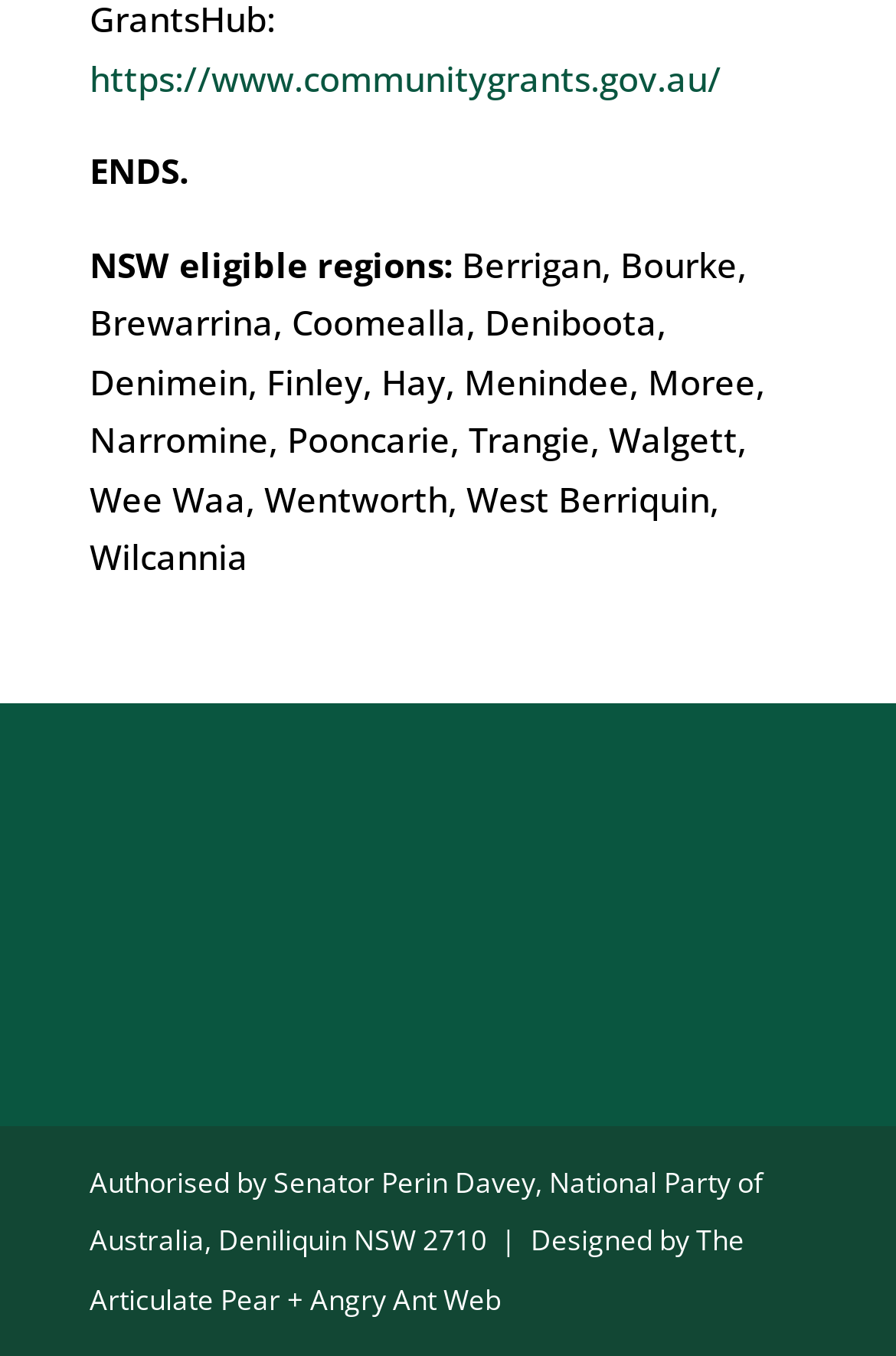What is the URL of the webpage that is linked at the top?
Provide a concise answer using a single word or phrase based on the image.

https://www.communitygrants.gov.au/